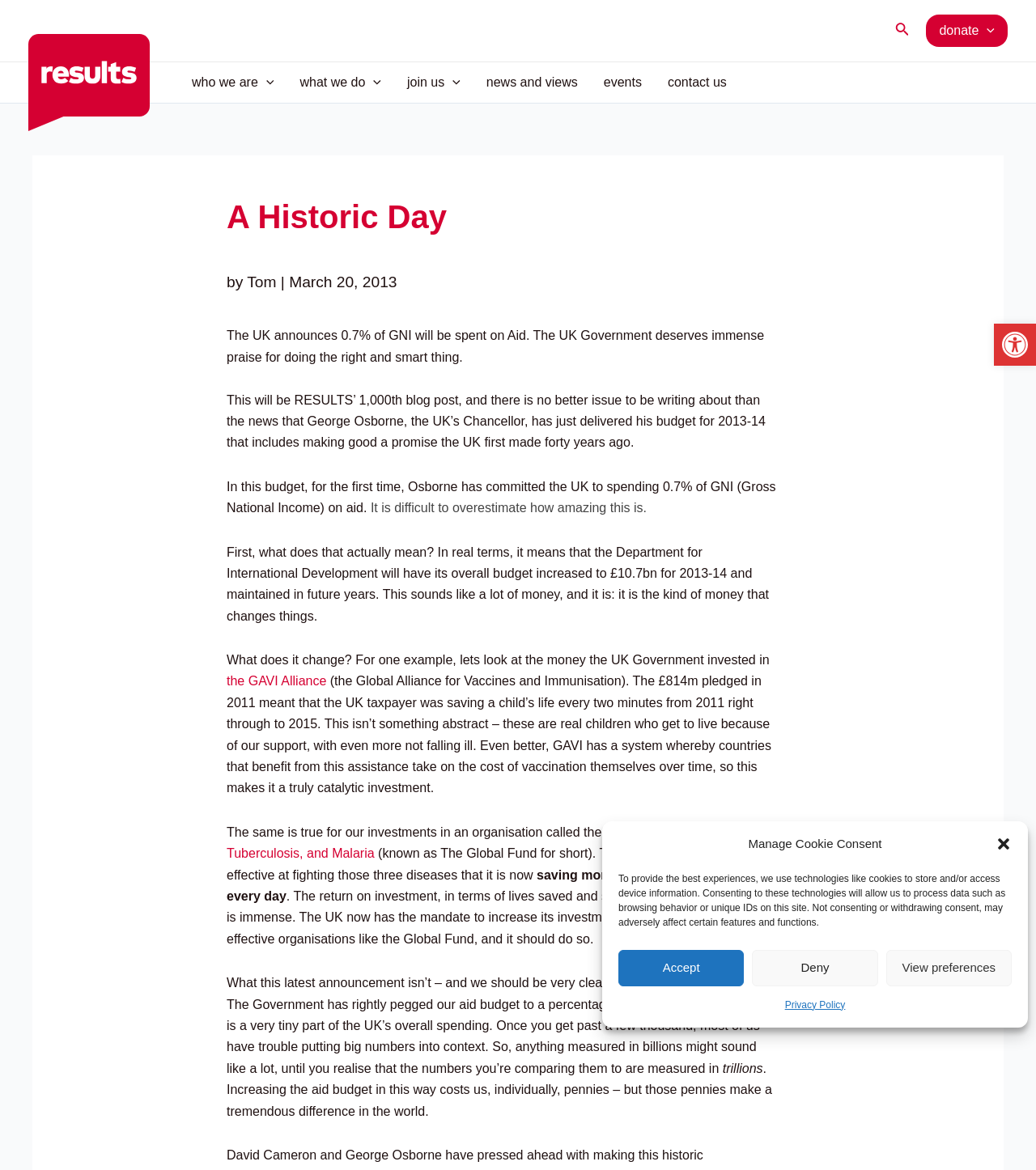Determine the main text heading of the webpage and provide its content.

A Historic Day